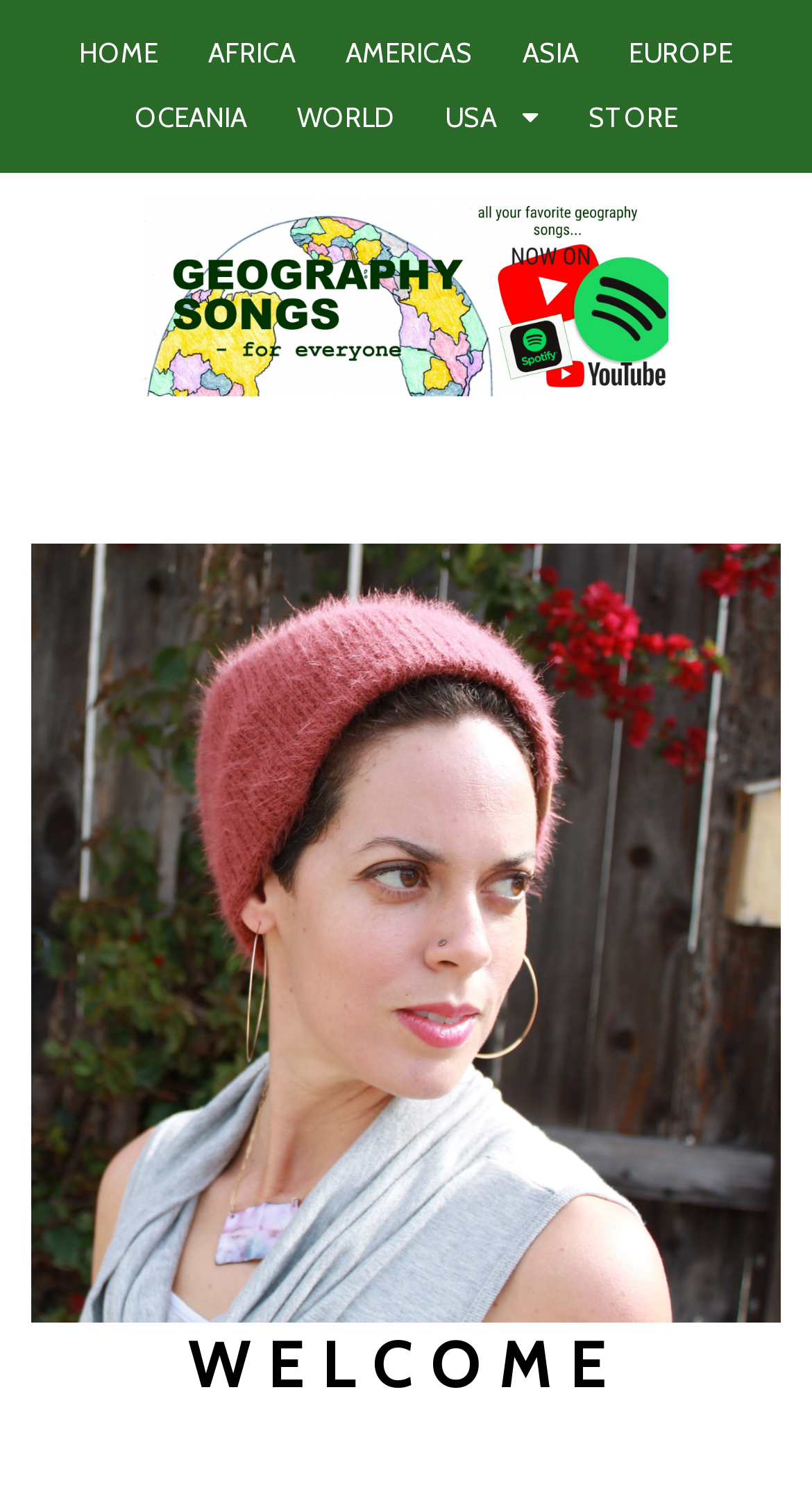Summarize the contents and layout of the webpage in detail.

This webpage is about Geography Songs for Everyone, as indicated by the title. At the top, there is a navigation menu with 8 links: HOME, AFRICA, AMERICAS, ASIA, EUROPE, OCEANIA, WORLD, and USA, followed by a STORE link. These links are positioned horizontally across the top of the page.

Below the navigation menu, there is a large image that spans most of the width of the page, serving as a header. 

The main content of the page starts with a warm welcome message, followed by a question that sparks curiosity about finding specific countries. The answer is provided in the next sentence, which invites users to explore videos that teach world geography through music. 

Further down, there is a cheerful message encouraging happy listening. On the same level, there is a Facebook icon, and a heading that repeats the "WELCOME" message.